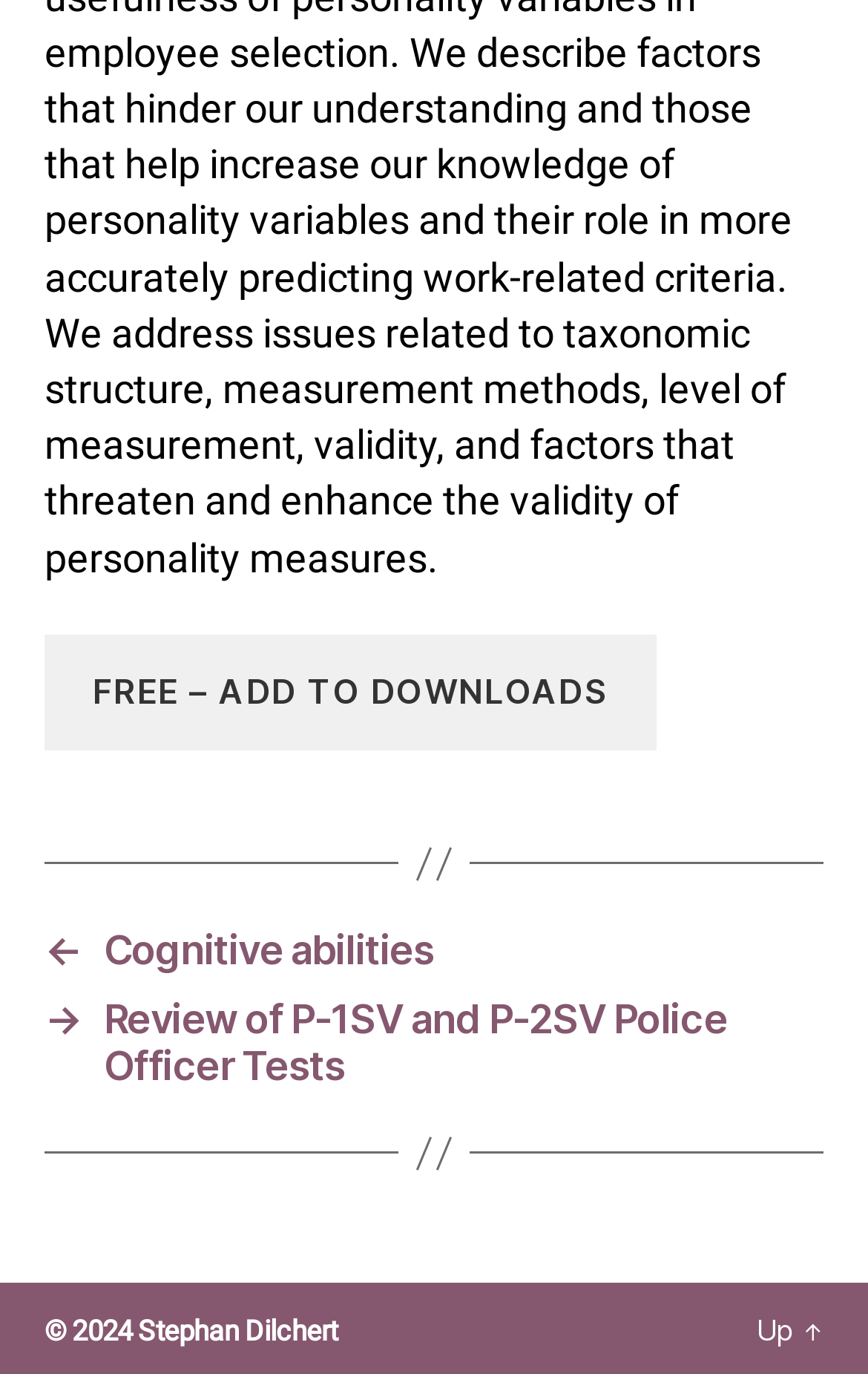Answer the question briefly using a single word or phrase: 
What is the purpose of the 'Up' link?

To go up